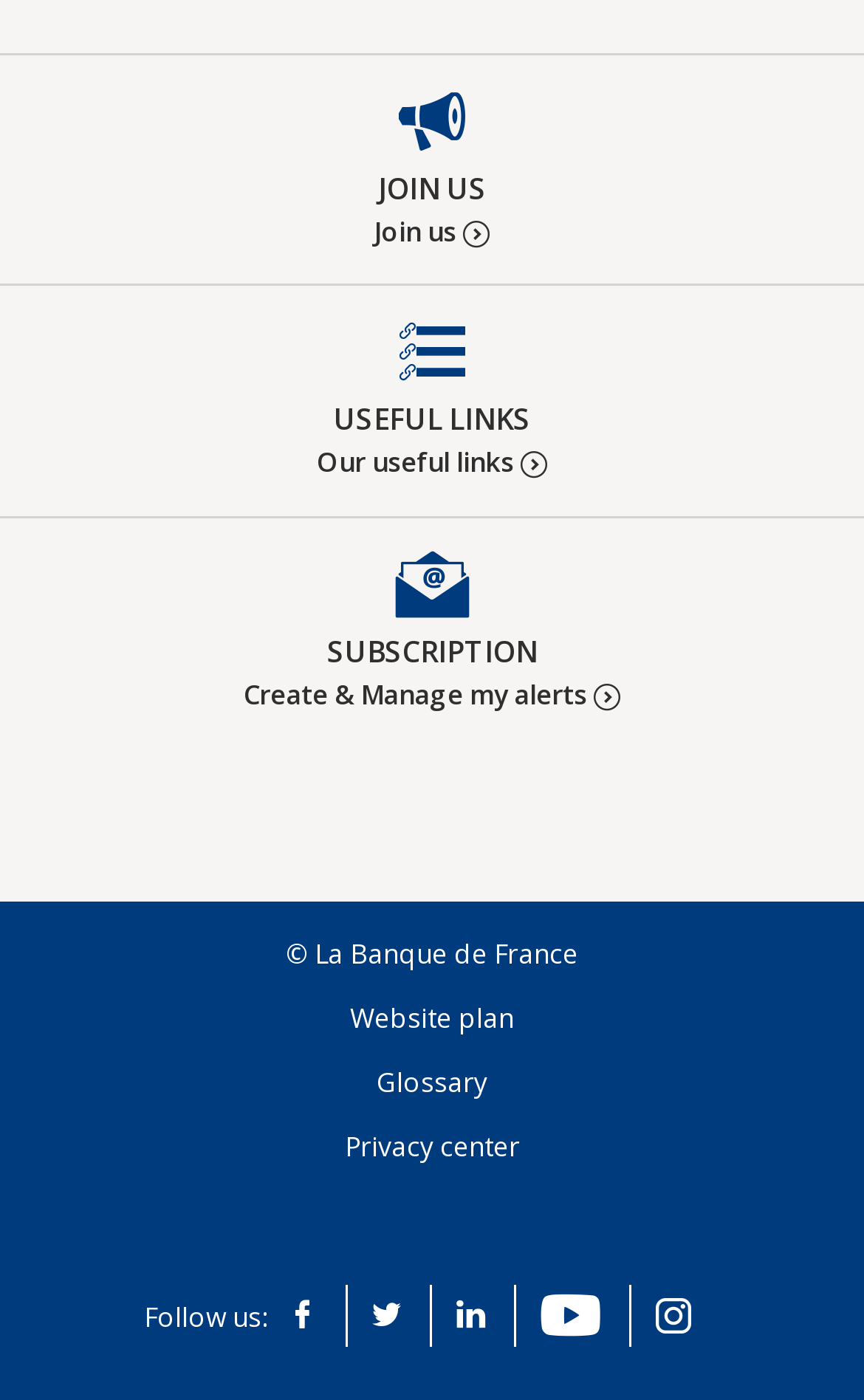Can you provide the bounding box coordinates for the element that should be clicked to implement the instruction: "Create and manage alerts"?

[0.0, 0.394, 1.0, 0.504]